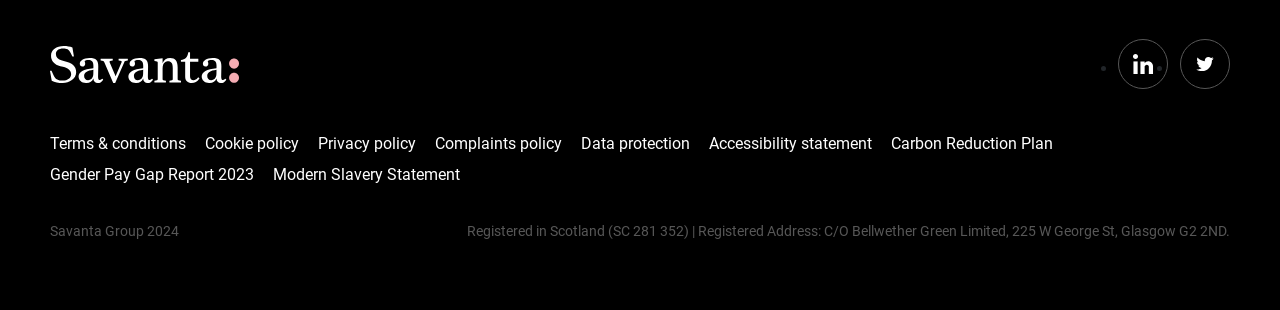What is the last policy mentioned?
Kindly answer the question with as much detail as you can.

The last policy mentioned on the webpage is the Carbon Reduction Plan, which can be found in the list of links at the bottom of the webpage.